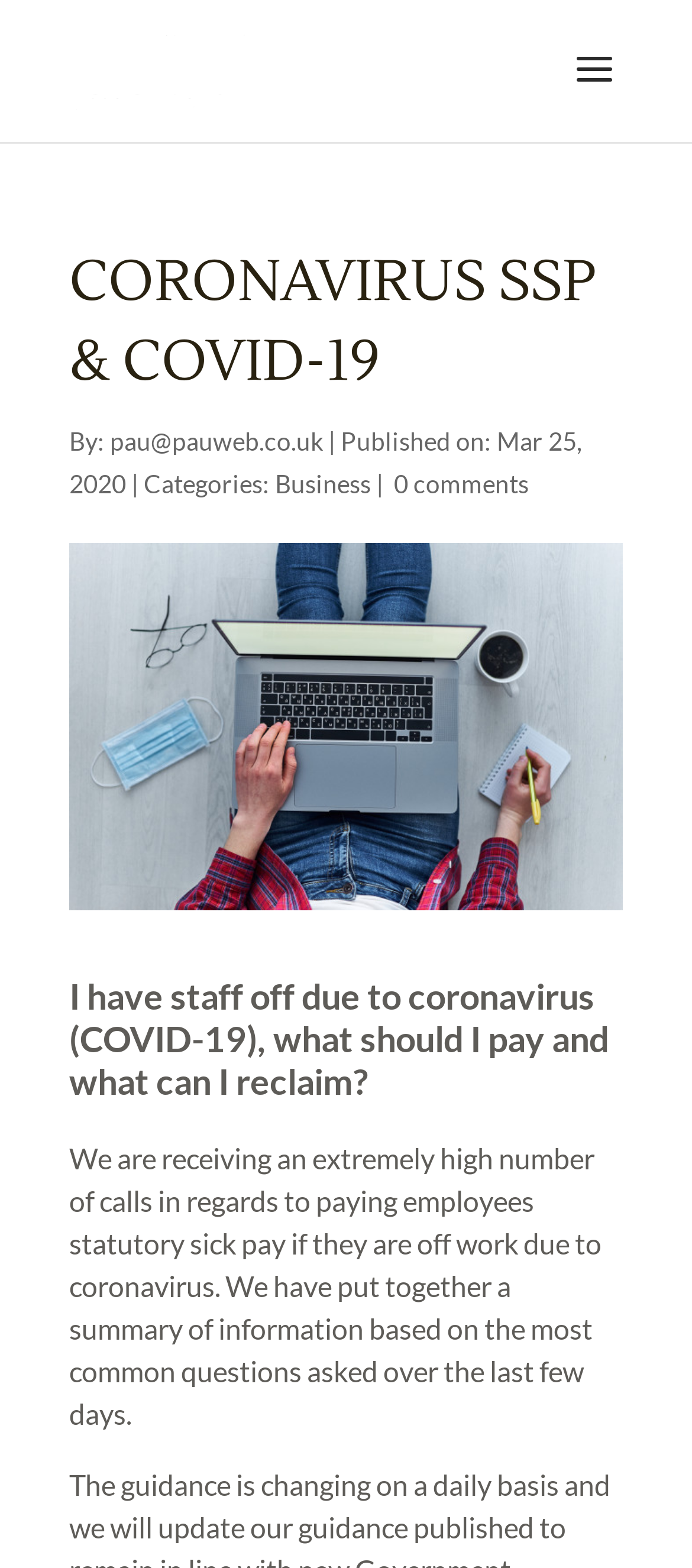Identify and provide the bounding box coordinates of the UI element described: "pau@pauweb.co.uk". The coordinates should be formatted as [left, top, right, bottom], with each number being a float between 0 and 1.

[0.159, 0.271, 0.467, 0.29]